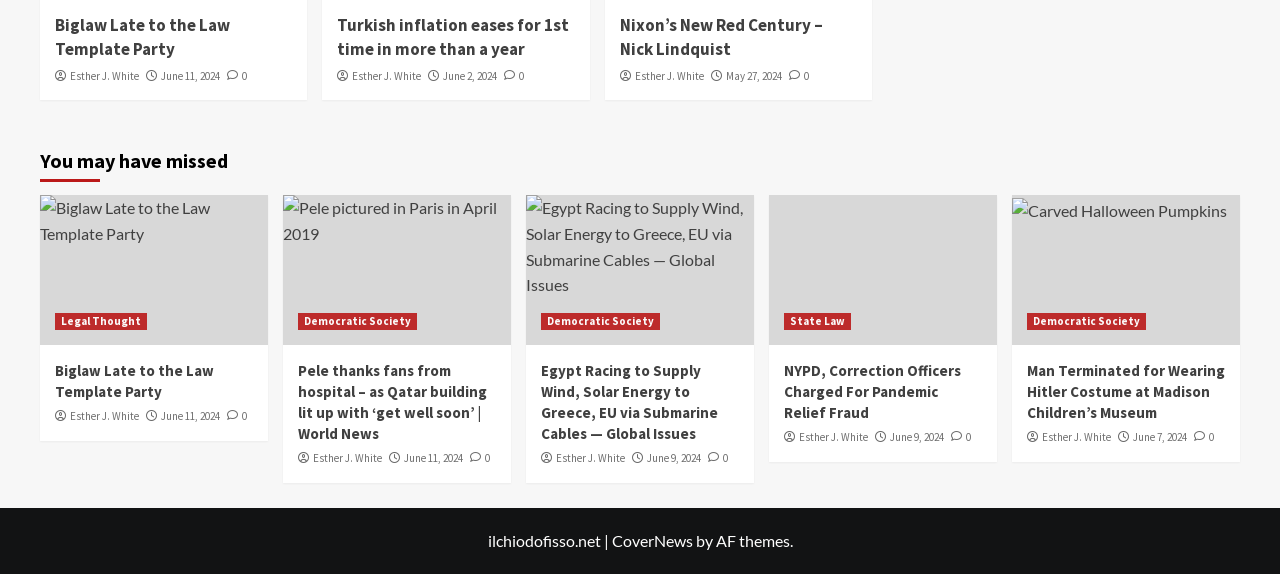Identify the bounding box coordinates of the clickable region necessary to fulfill the following instruction: "Read the news about Egyptian wind and solar energy supply to Greece and EU". The bounding box coordinates should be four float numbers between 0 and 1, i.e., [left, top, right, bottom].

[0.411, 0.341, 0.589, 0.519]